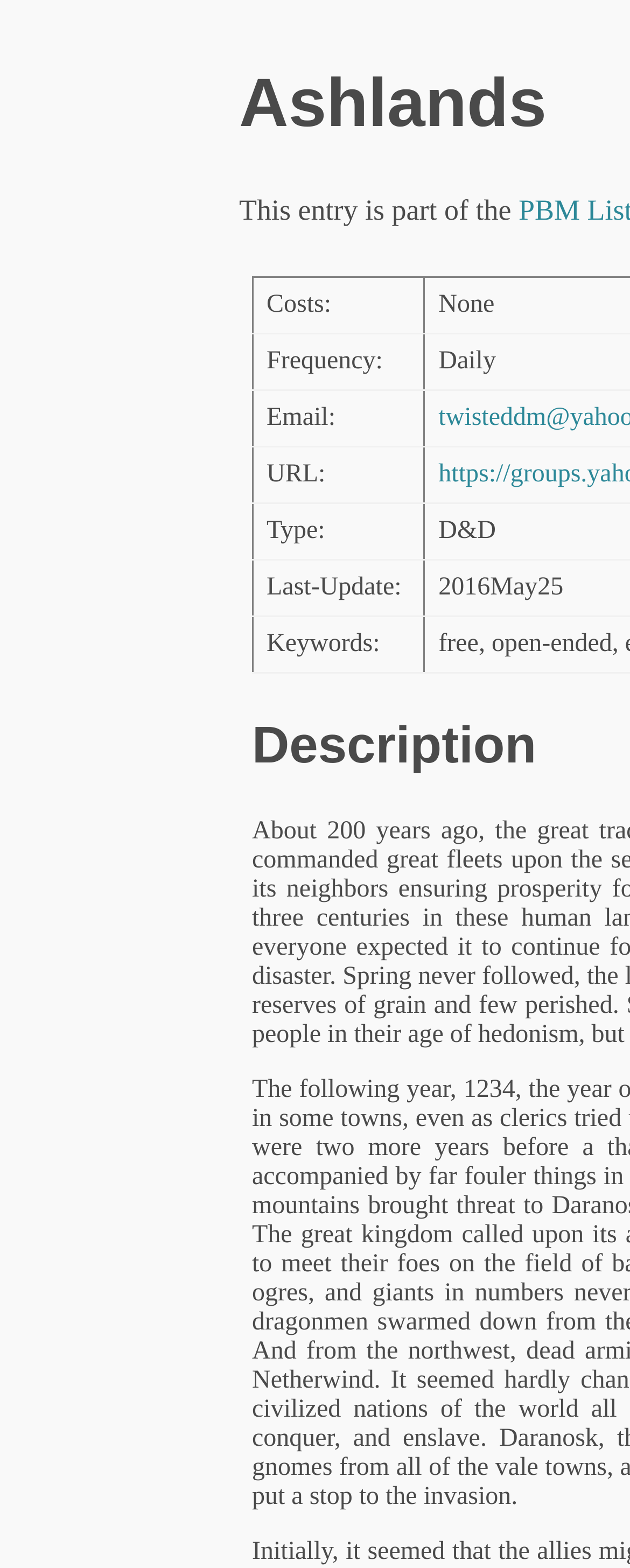What is the purpose of this webpage?
Look at the screenshot and respond with one word or a short phrase.

To display information about Ashlands